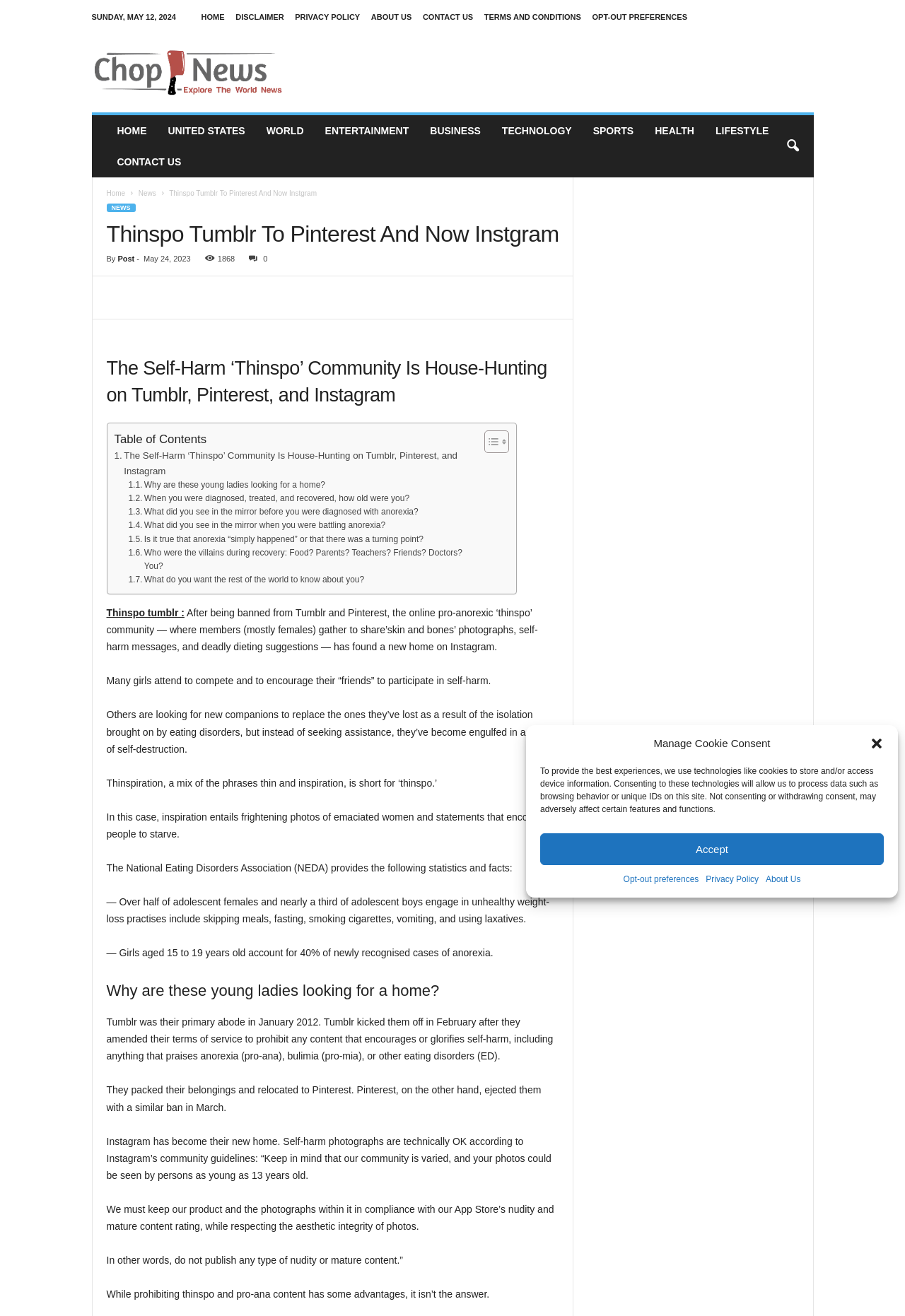Please give a concise answer to this question using a single word or phrase: 
What is thinspo?

Thin inspiration